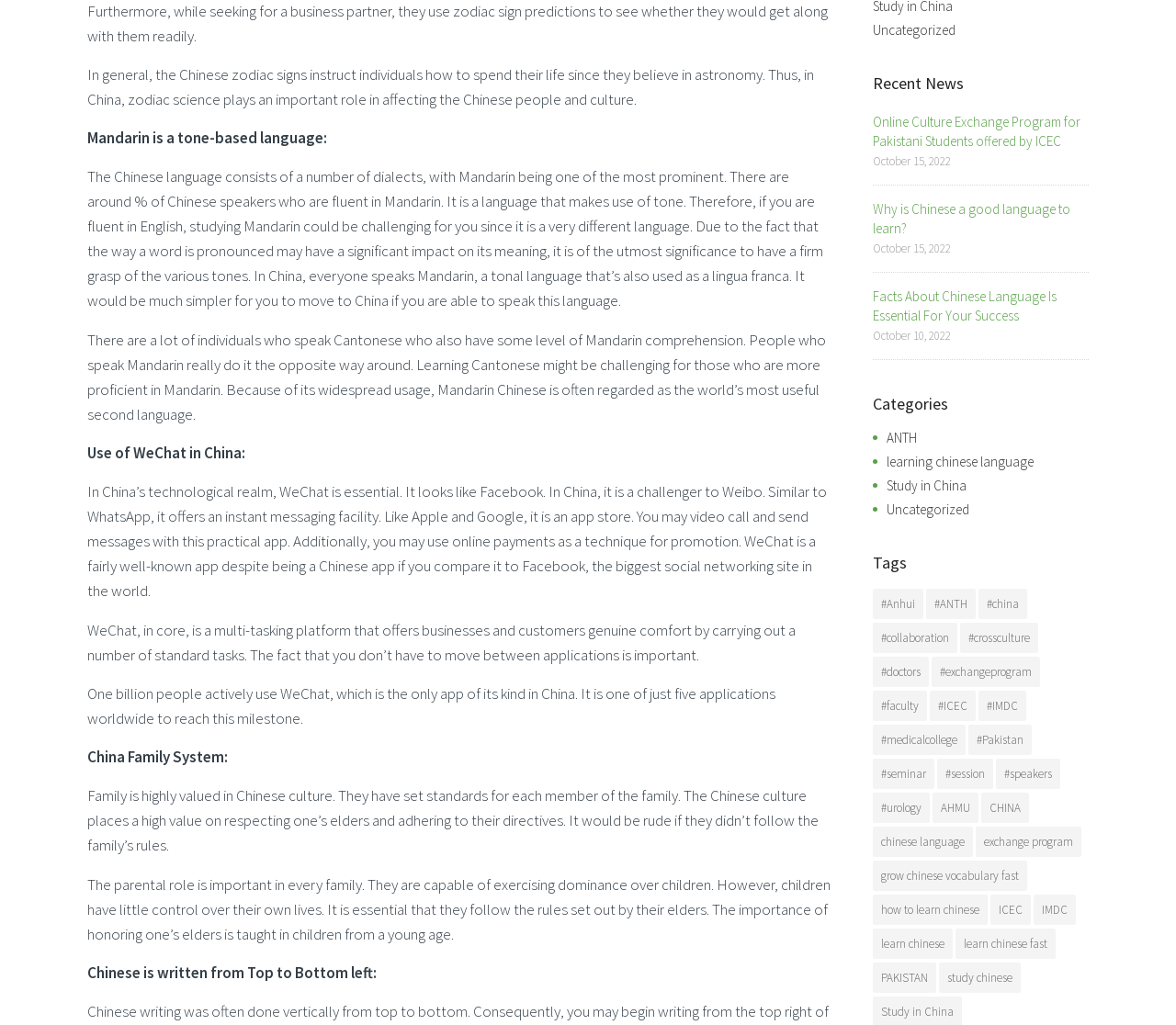Determine the bounding box coordinates for the clickable element to execute this instruction: "Read about 'Why is Chinese a good language to learn?'". Provide the coordinates as four float numbers between 0 and 1, i.e., [left, top, right, bottom].

[0.742, 0.195, 0.91, 0.232]